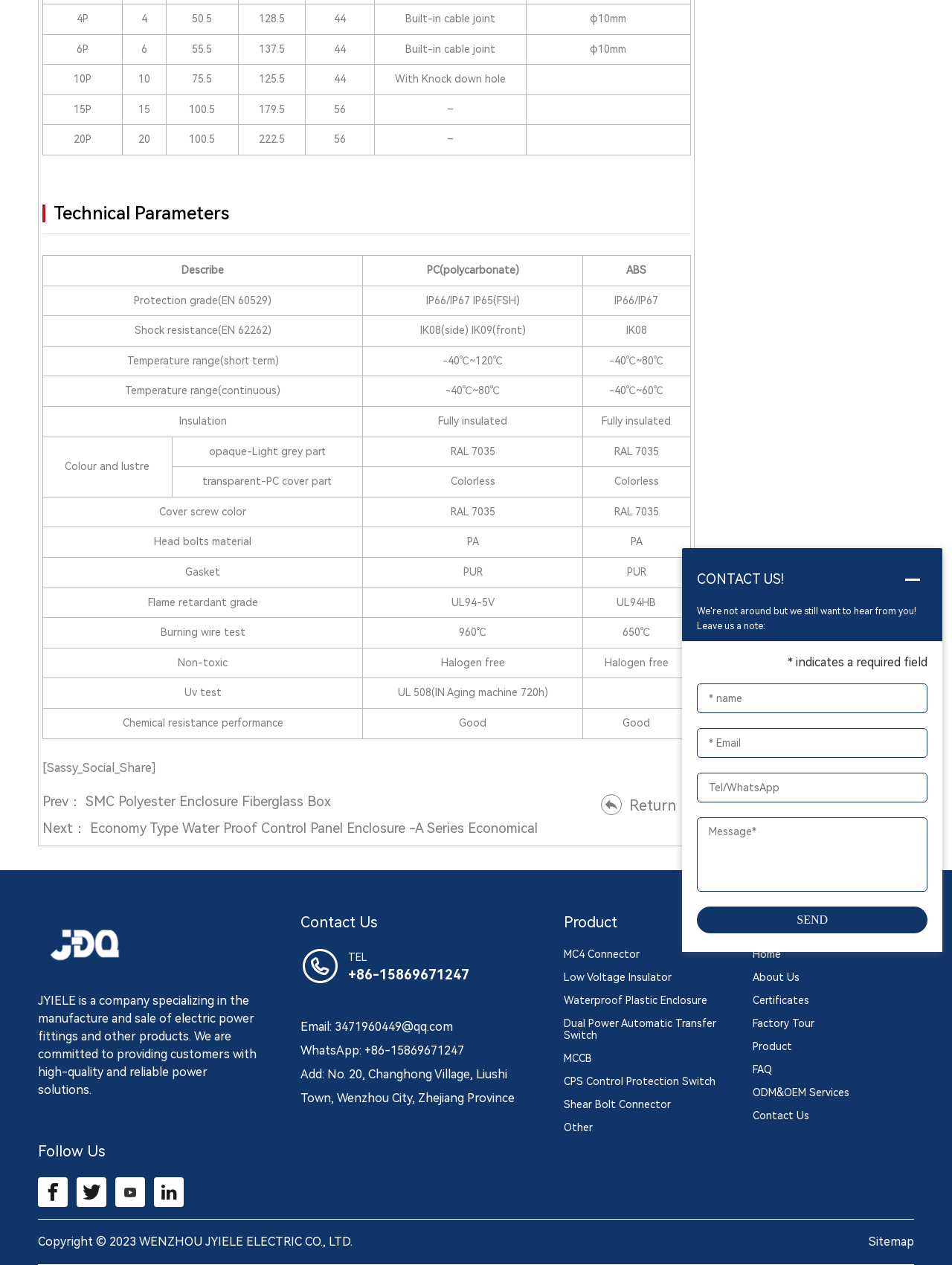Please identify the coordinates of the bounding box that should be clicked to fulfill this instruction: "Check protection grade".

[0.045, 0.226, 0.381, 0.25]